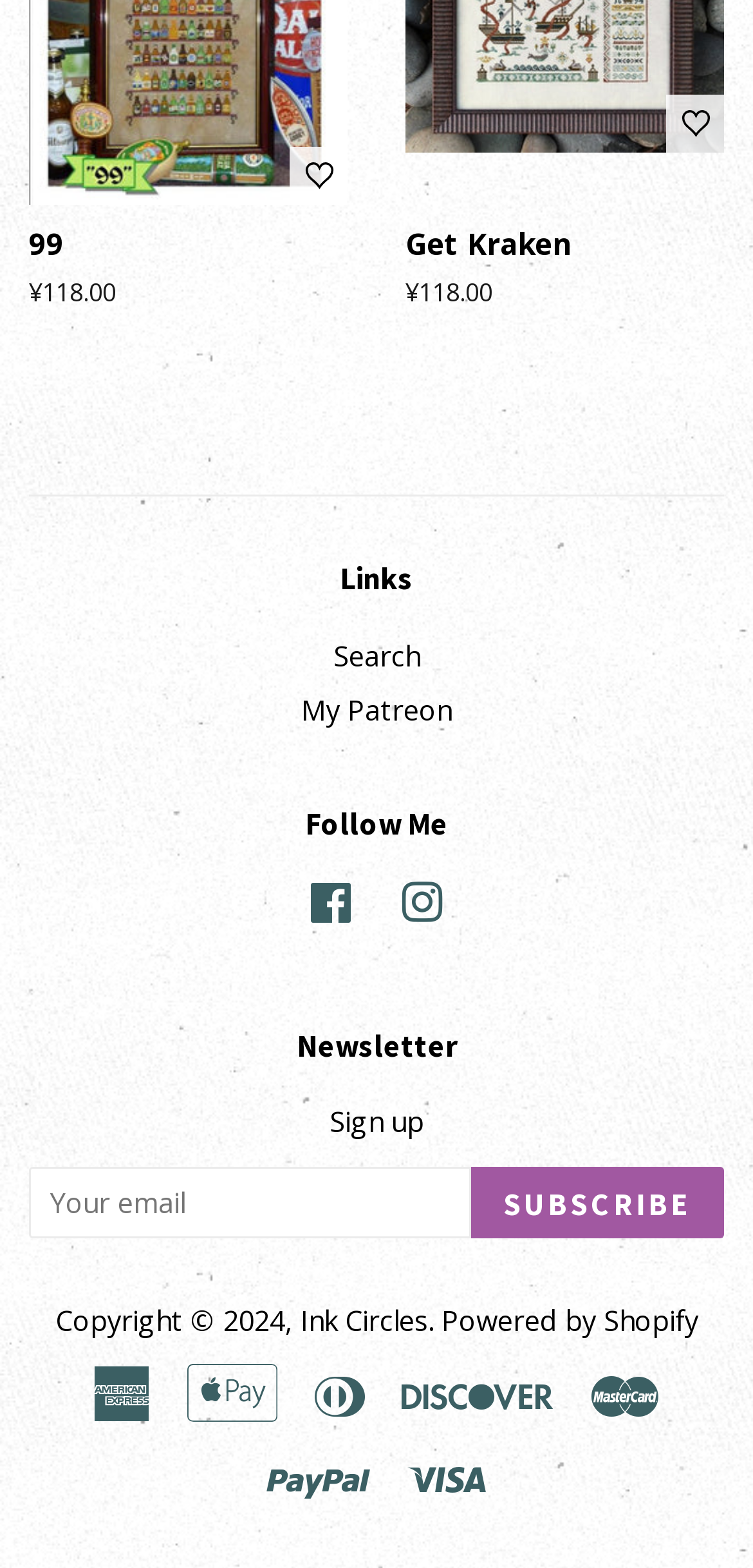Find the bounding box coordinates of the element you need to click on to perform this action: 'Visit Facebook'. The coordinates should be represented by four float values between 0 and 1, in the format [left, top, right, bottom].

[0.412, 0.568, 0.471, 0.591]